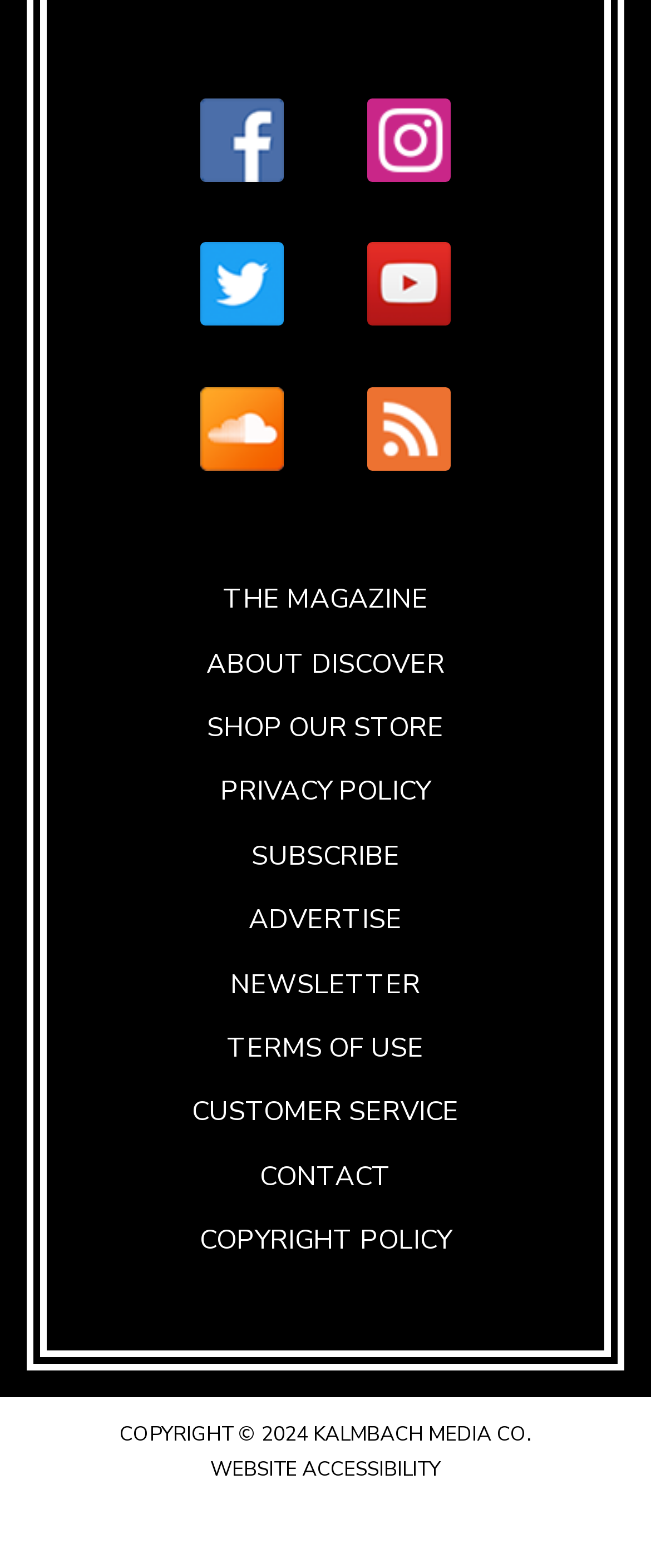Using the element description: "Kalmbach Media Co.", determine the bounding box coordinates for the specified UI element. The coordinates should be four float numbers between 0 and 1, [left, top, right, bottom].

[0.481, 0.905, 0.817, 0.922]